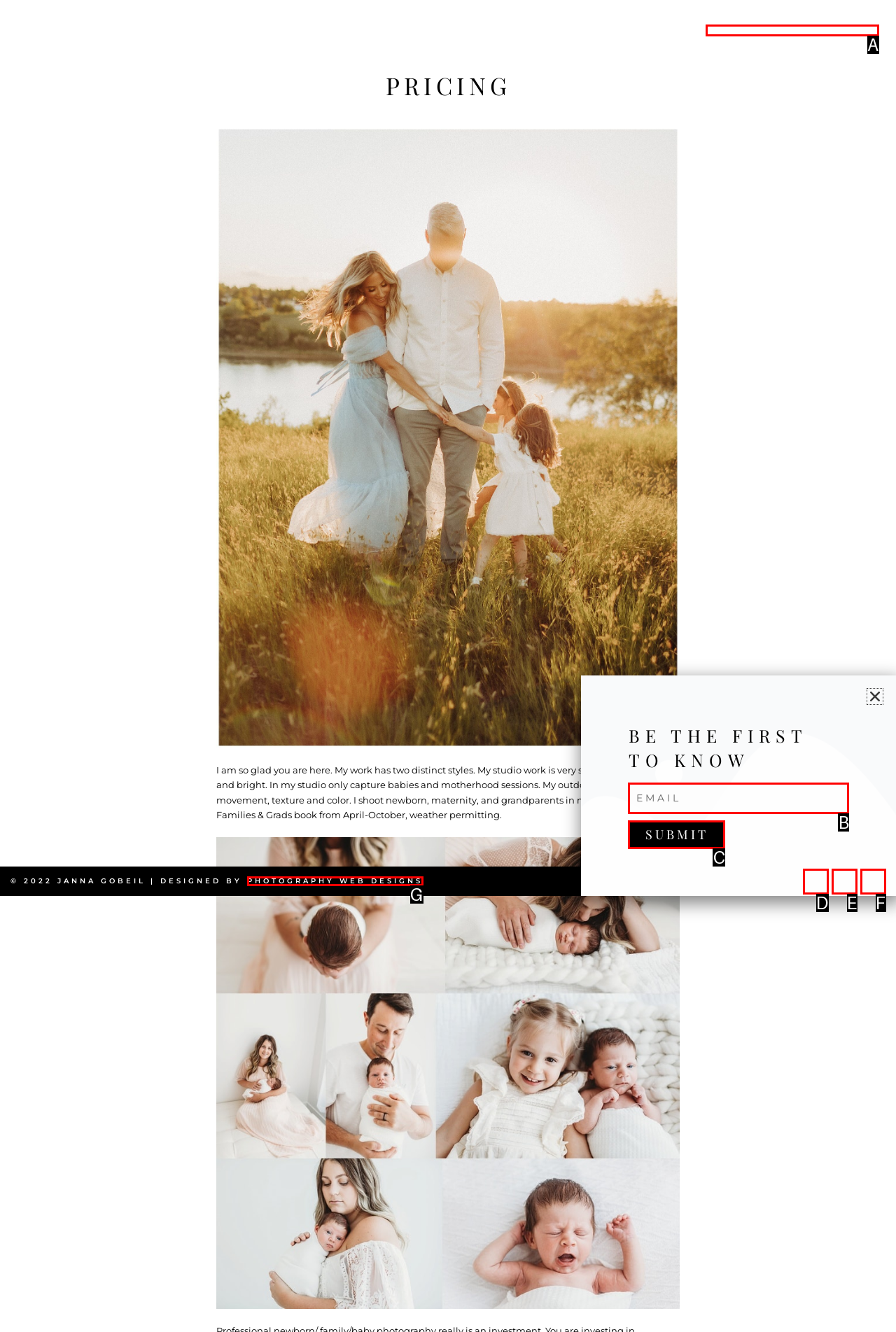Match the HTML element to the description: PHOTOGRAPHY WEB DESIGNS. Respond with the letter of the correct option directly.

G